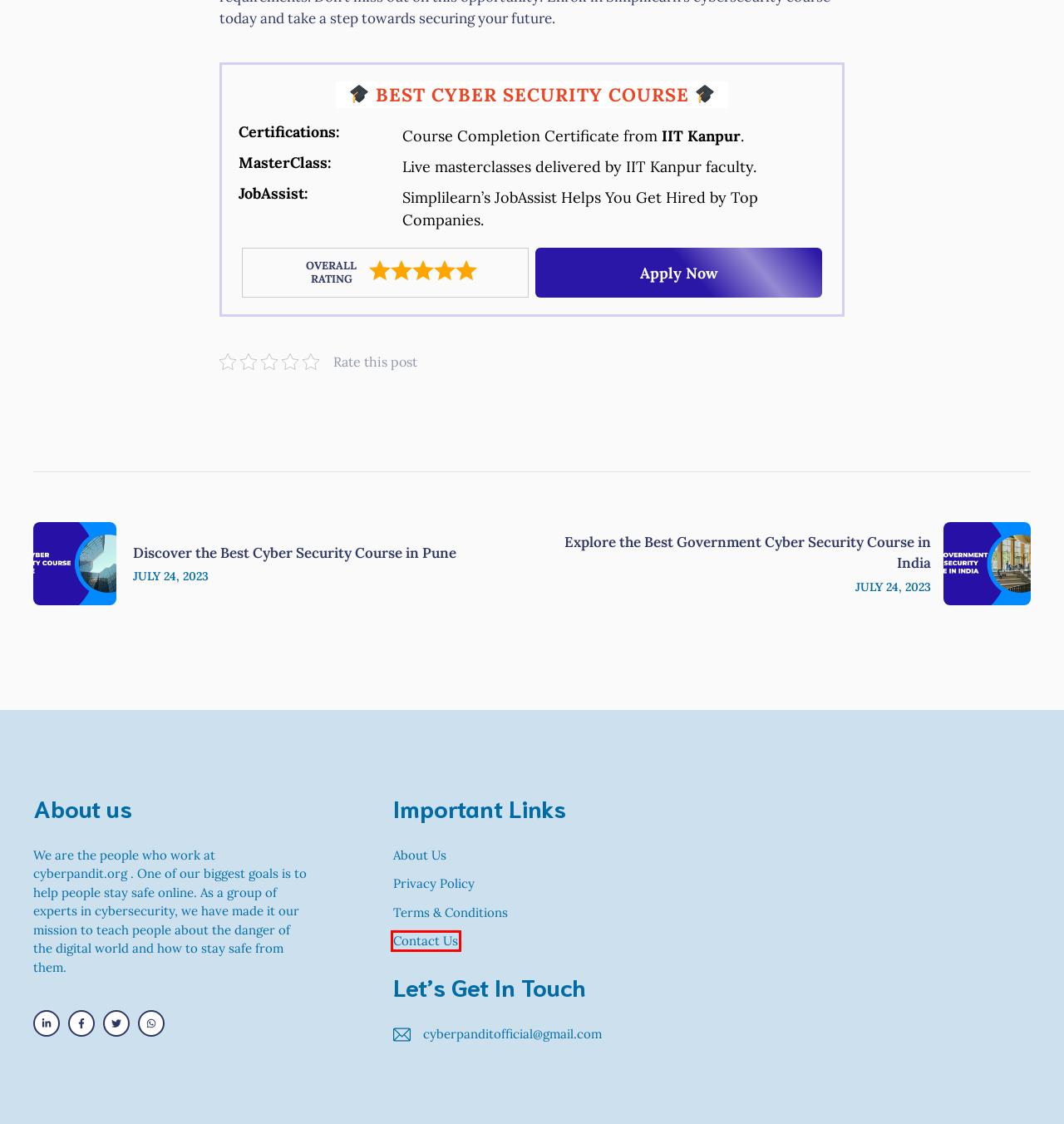Given a webpage screenshot with a red bounding box around a UI element, choose the webpage description that best matches the new webpage after clicking the element within the bounding box. Here are the candidates:
A. Terms and Conditions -
B. Contact Us -
C. Post Graduation Program (PGP) In Cybersecurity | MIT SCC & EC-Council
D. About us -
E. Cryptography and its Types - GeeksforGeeks
F. Privacy Policy -
G. Cybersecurity Risk Management | Frameworks & Best Practices
H. Vulnerability Assessment & Penetration Testing (VAPT) Certification

B